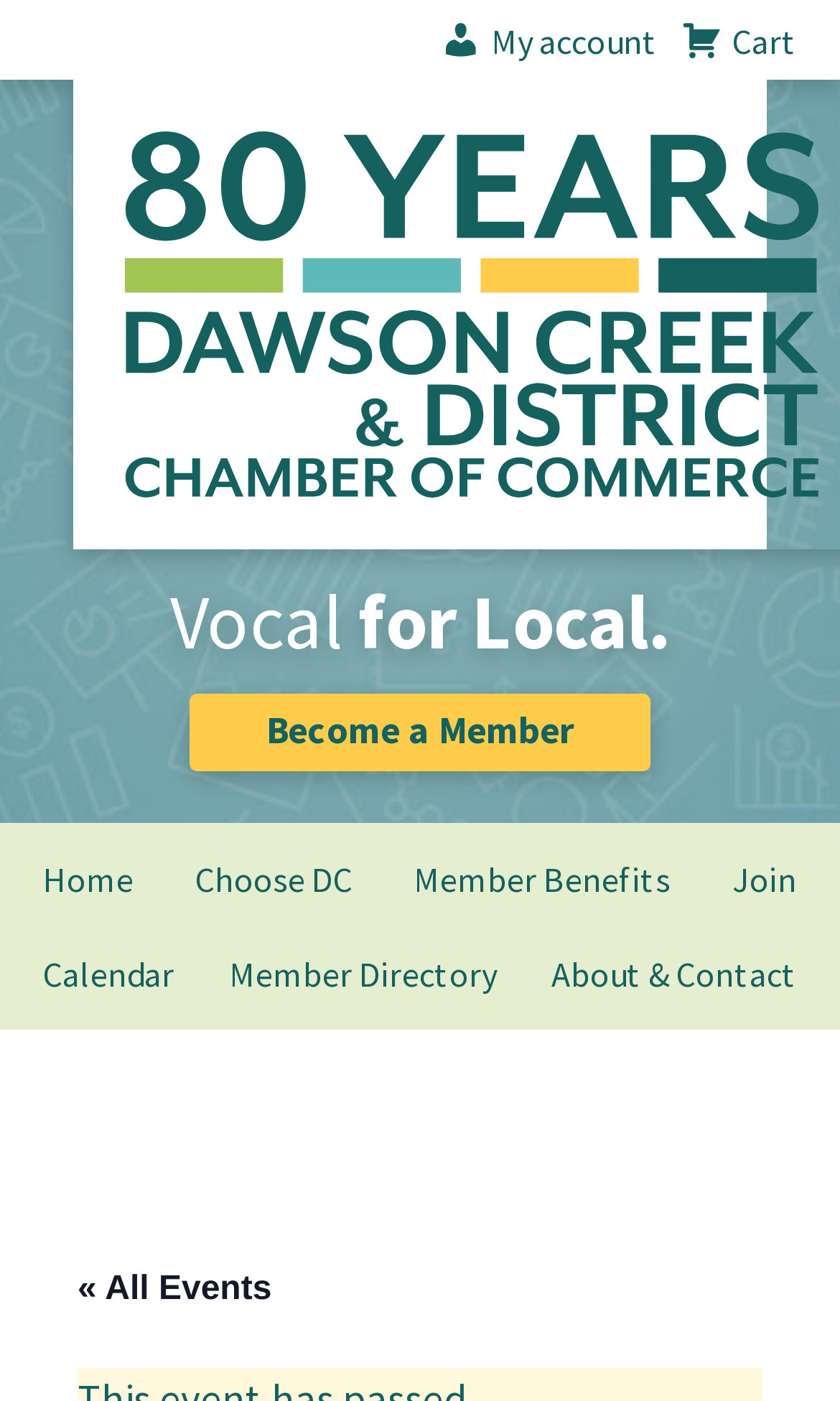Respond to the question below with a single word or phrase:
What is the text above the navigation bar?

Vocal for Local